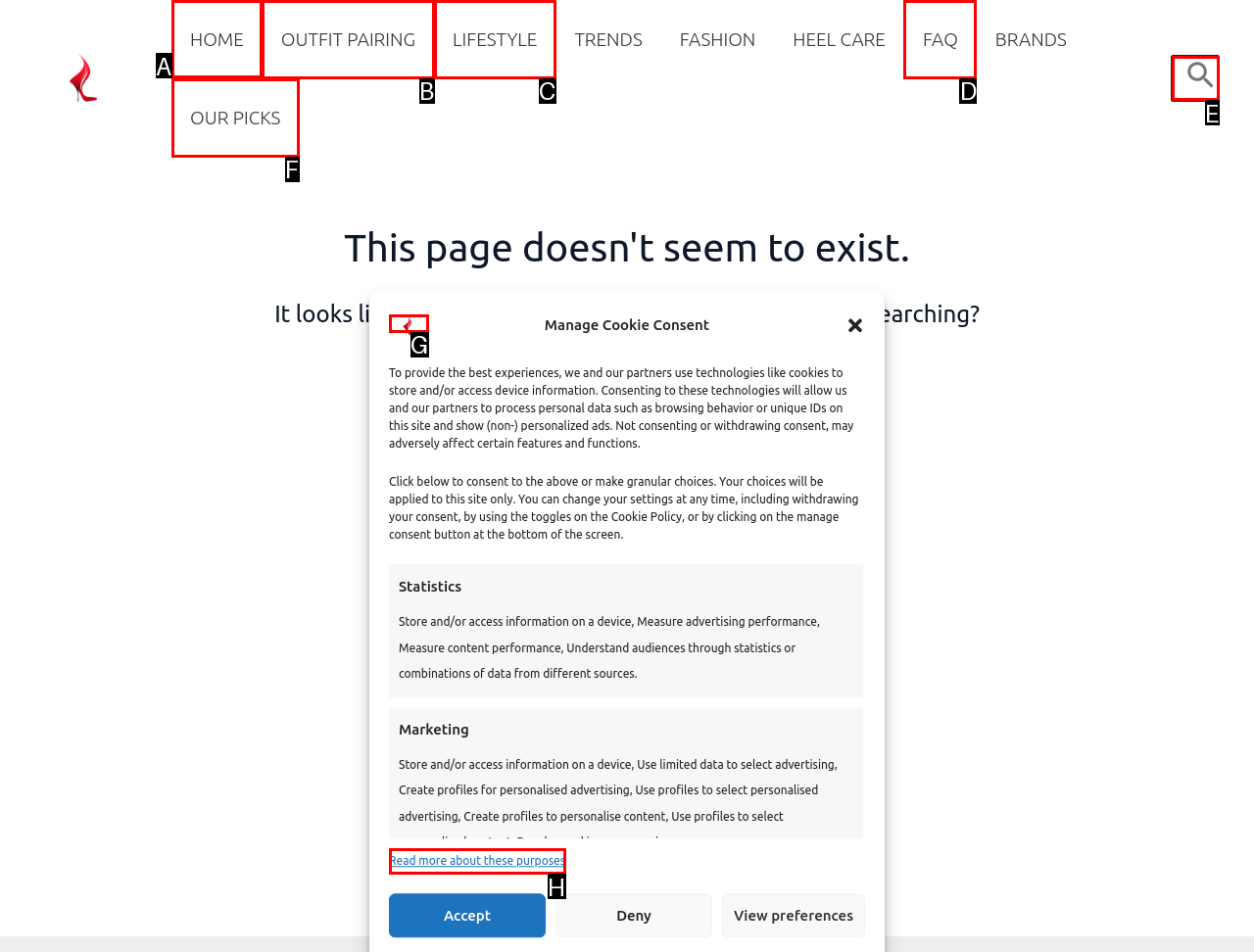Determine the appropriate lettered choice for the task: Go to the HOME page. Reply with the correct letter.

A